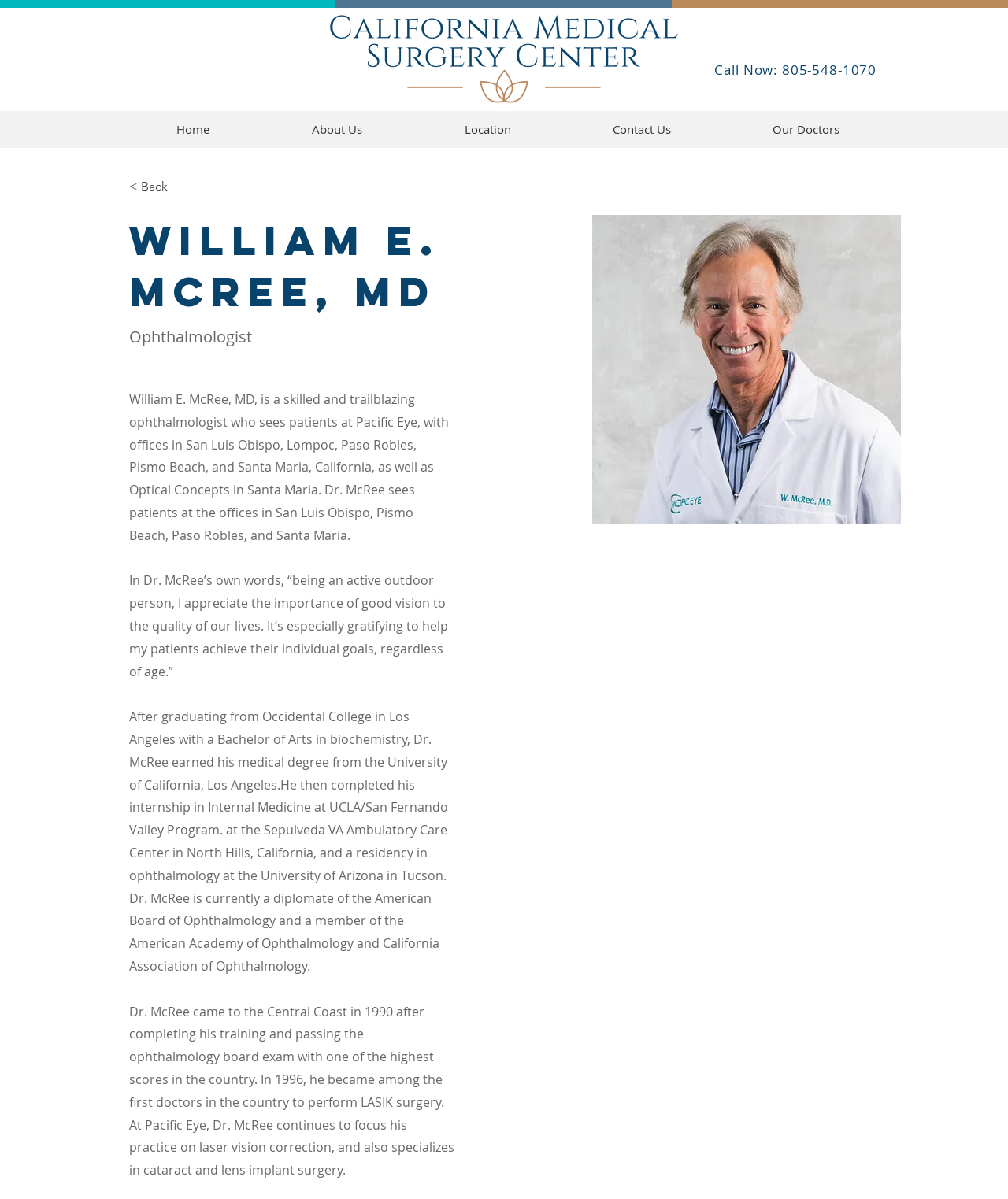From the webpage screenshot, predict the bounding box of the UI element that matches this description: "Home".

[0.124, 0.097, 0.259, 0.119]